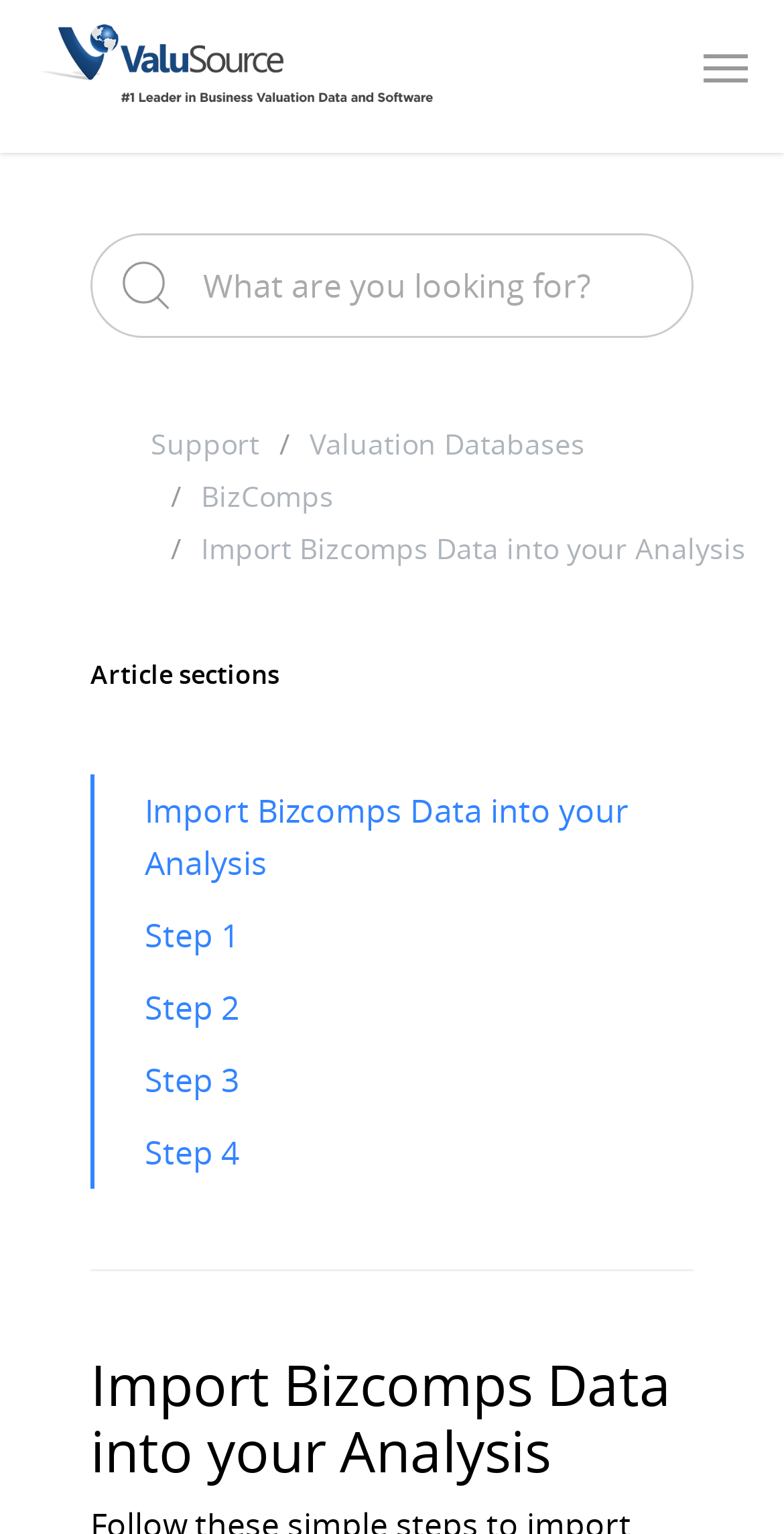Craft a detailed narrative of the webpage's structure and content.

The webpage appears to be a support page for importing Bizcomps data into an analysis. At the top left, there is a link to "ValuSource Support" accompanied by an image with the same name. On the top right, there is a search bar with a button and a placeholder text "What are you looking for?".

Below the search bar, there are three links: "Support", "Valuation Databases", and "BizComps". A static text "Import Bizcomps Data into your Analysis" is placed to the right of these links.

The main content of the page is divided into sections, with a heading "Article sections" at the top. There are five links below this heading, each representing a step in the process of importing Bizcomps data: "Import Bizcomps Data into your Analysis", "Step 1", "Step 2", "Step 3", and "Step 4". These links are stacked vertically, with the first link being the title of the article and the subsequent links being the individual steps.

At the very bottom of the page, there is another heading with the same title as the page, "Import Bizcomps Data into your Analysis".